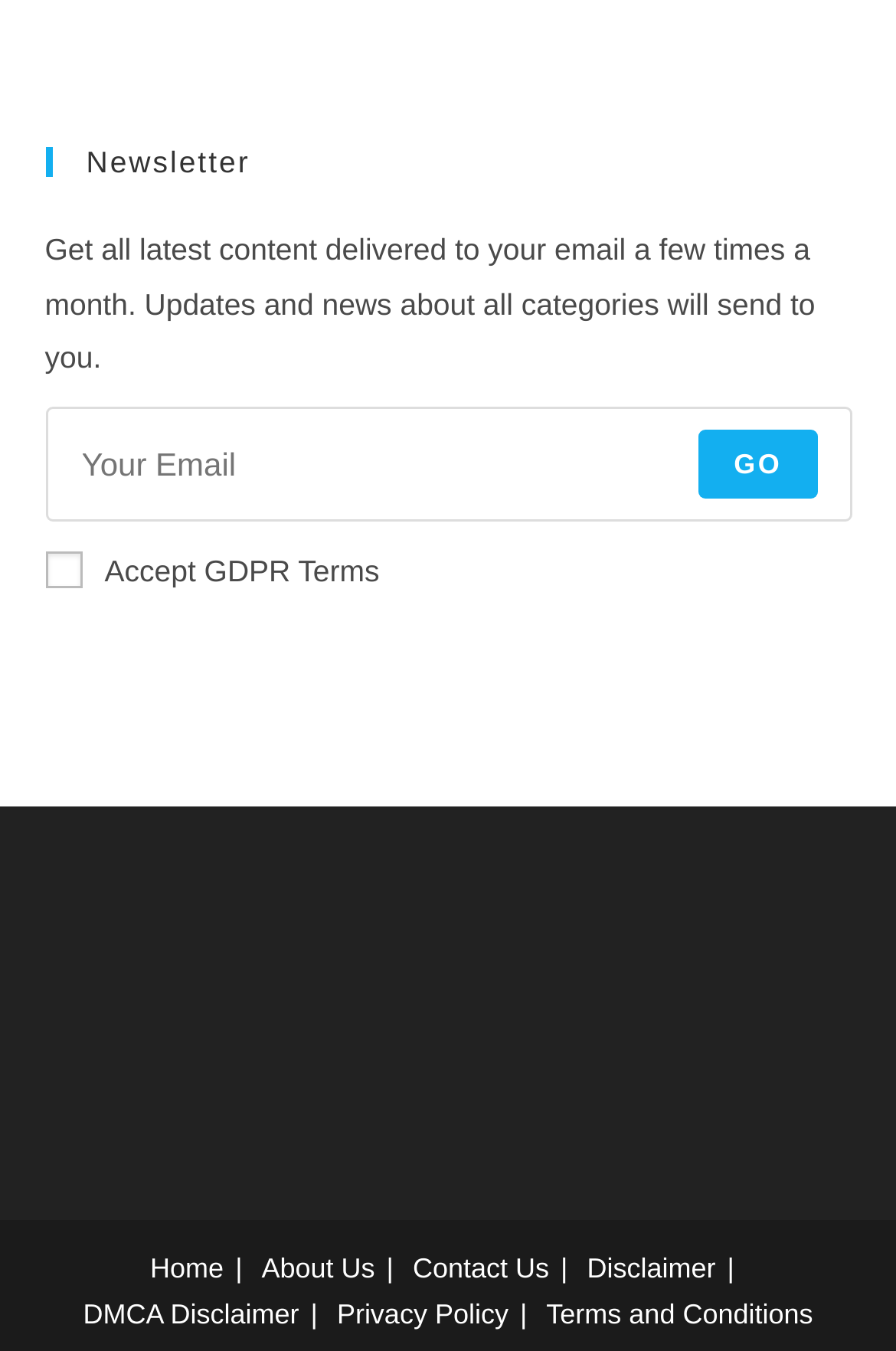Give the bounding box coordinates for the element described as: "Home".

[0.168, 0.926, 0.25, 0.95]